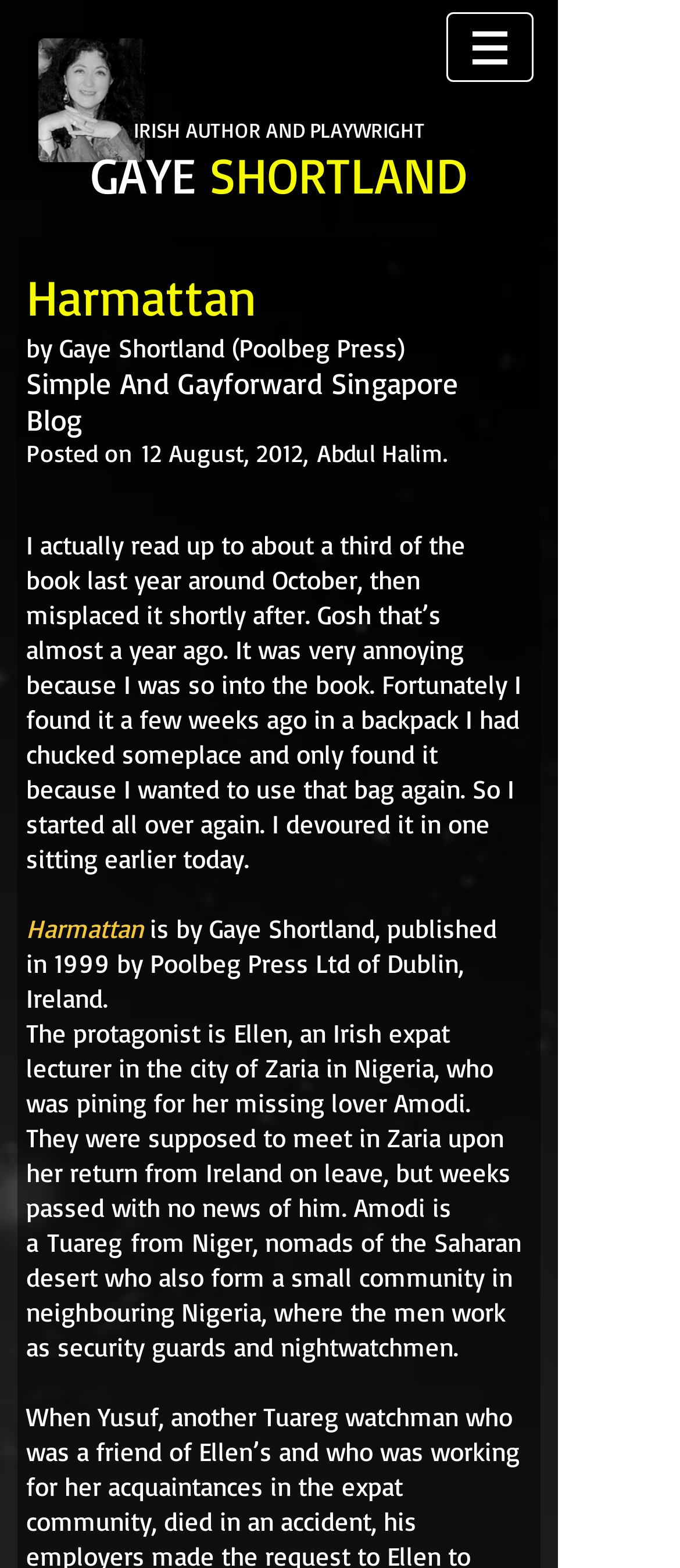Answer the question below with a single word or a brief phrase: 
What is the name of the protagonist in the book Harmattan?

Ellen